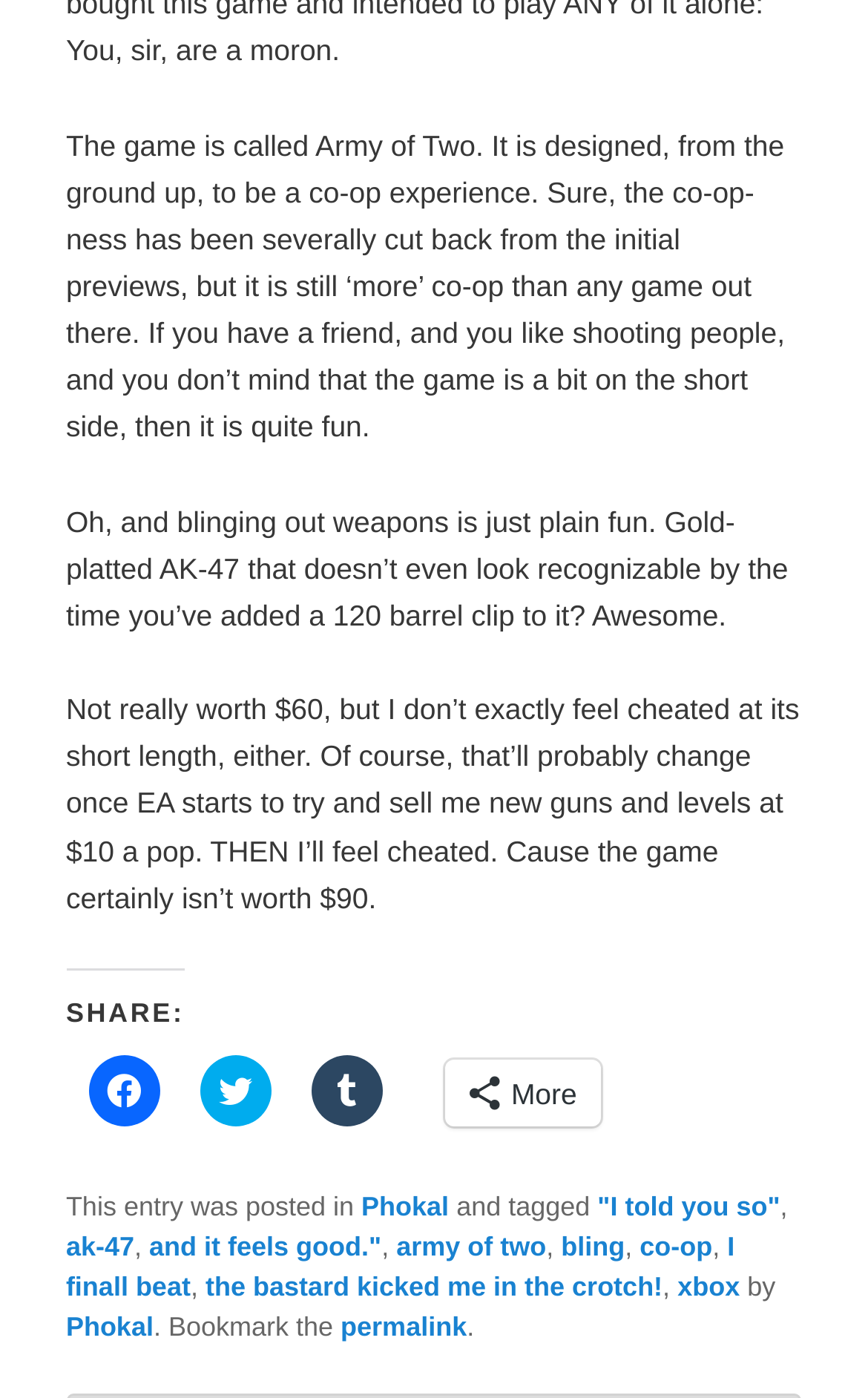Kindly determine the bounding box coordinates for the area that needs to be clicked to execute this instruction: "Click to share on Facebook".

[0.102, 0.755, 0.184, 0.806]